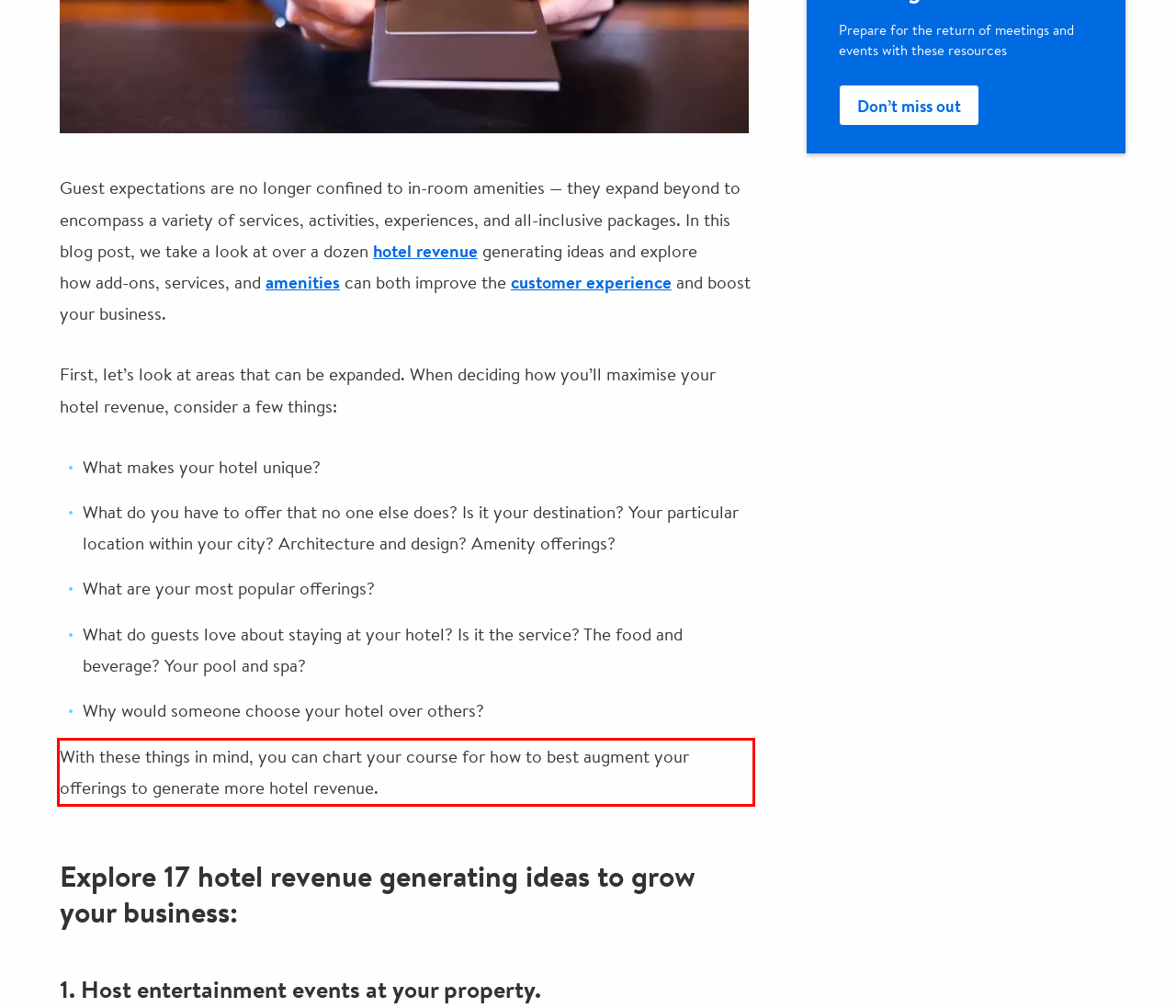You are provided with a screenshot of a webpage containing a red bounding box. Please extract the text enclosed by this red bounding box.

With these things in mind, you can chart your course for how to best augment your offerings to generate more hotel revenue.